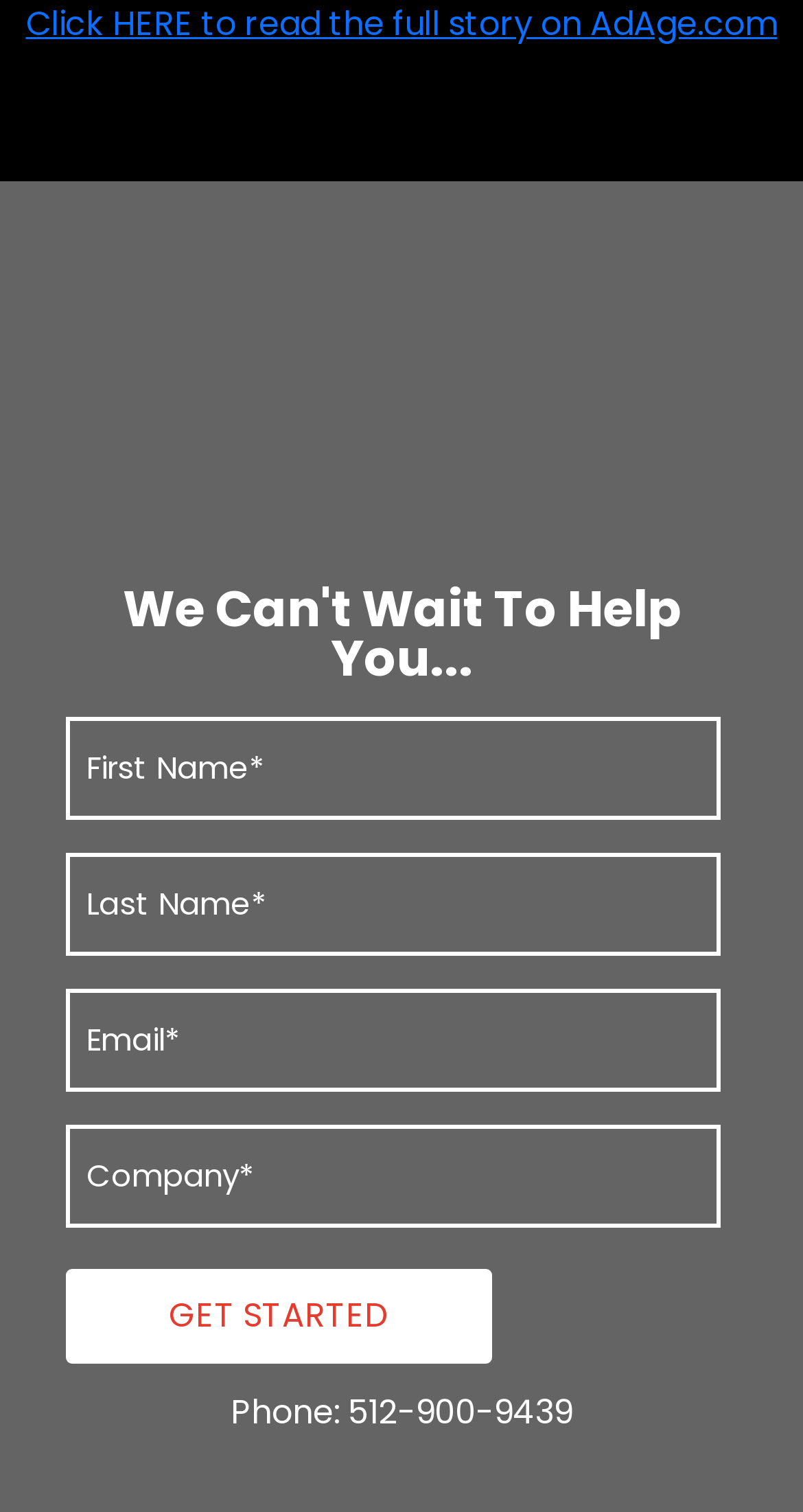What is the phone number displayed on the webpage?
Please answer the question as detailed as possible.

I found the phone number by looking at the StaticText element with the text 'Phone: 512-900-9439‬' located at the bottom of the webpage.